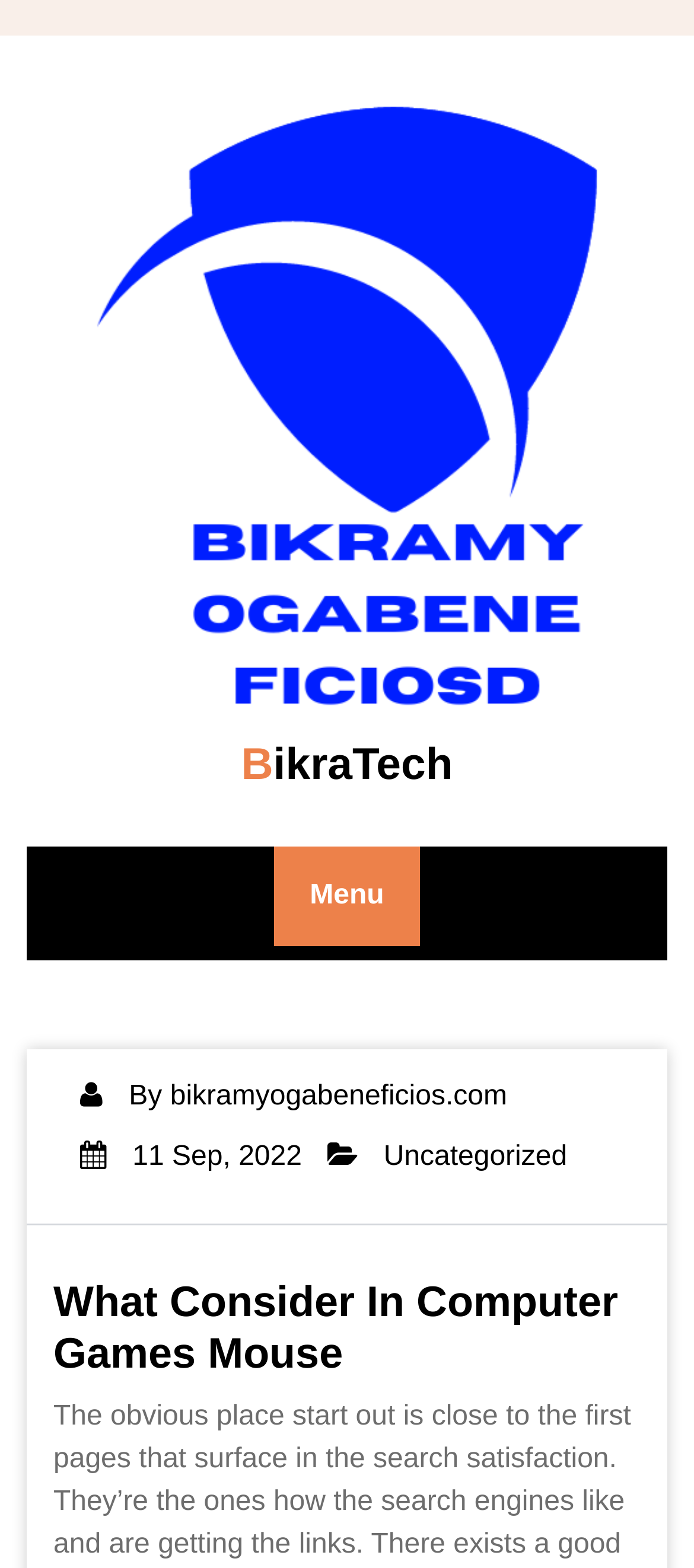Consider the image and give a detailed and elaborate answer to the question: 
What is the category of the article?

I determined the category of the article by looking at the link element with the text 'Uncategorized' which is located below the menu button, indicating it is the category of the article.